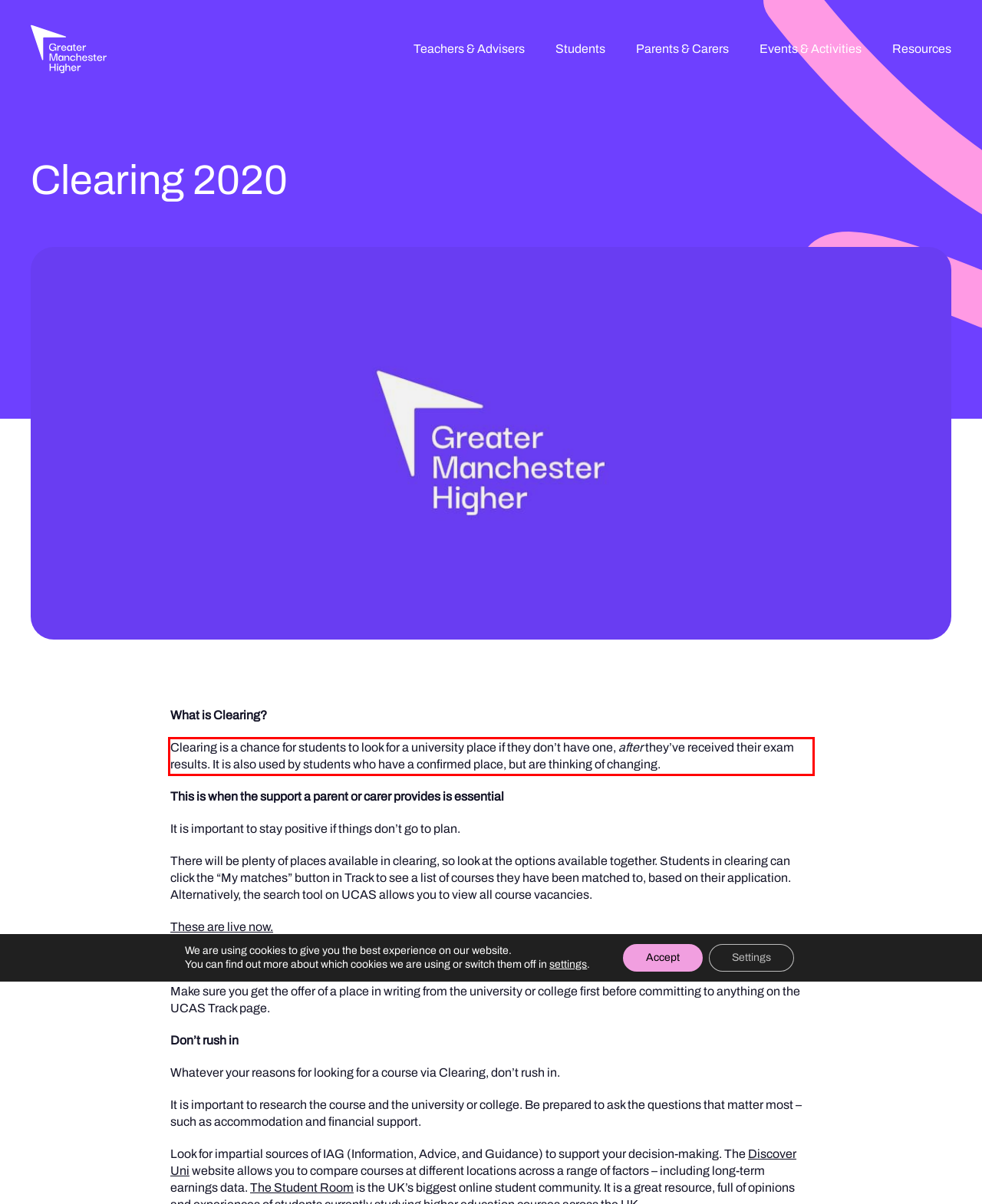Observe the screenshot of the webpage, locate the red bounding box, and extract the text content within it.

Clearing is a chance for students to look for a university place if they don’t have one, after they’ve received their exam results. It is also used by students who have a confirmed place, but are thinking of changing.